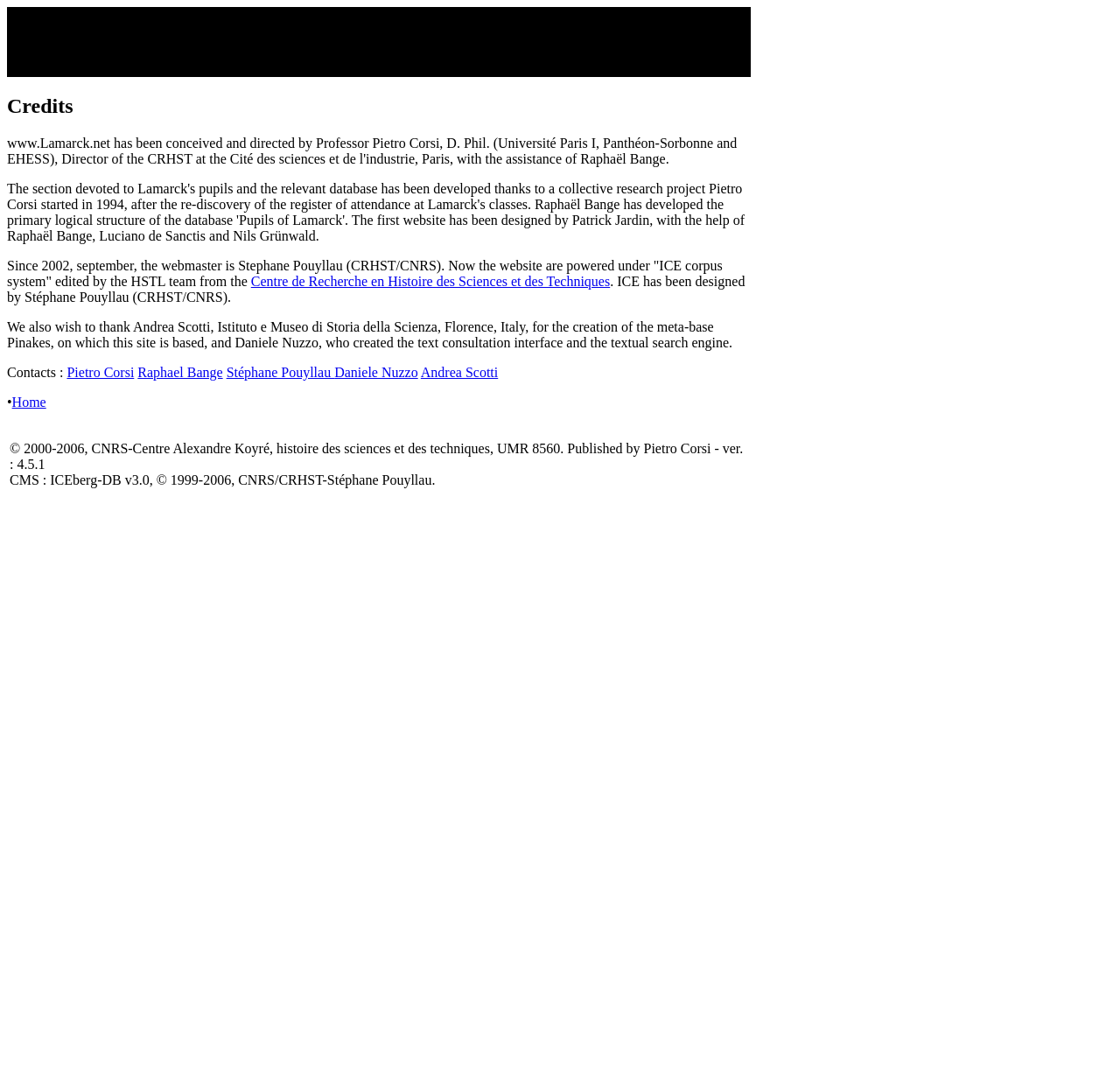Identify the bounding box for the UI element described as: "Daniele Nuzzo". Ensure the coordinates are four float numbers between 0 and 1, formatted as [left, top, right, bottom].

[0.299, 0.34, 0.373, 0.354]